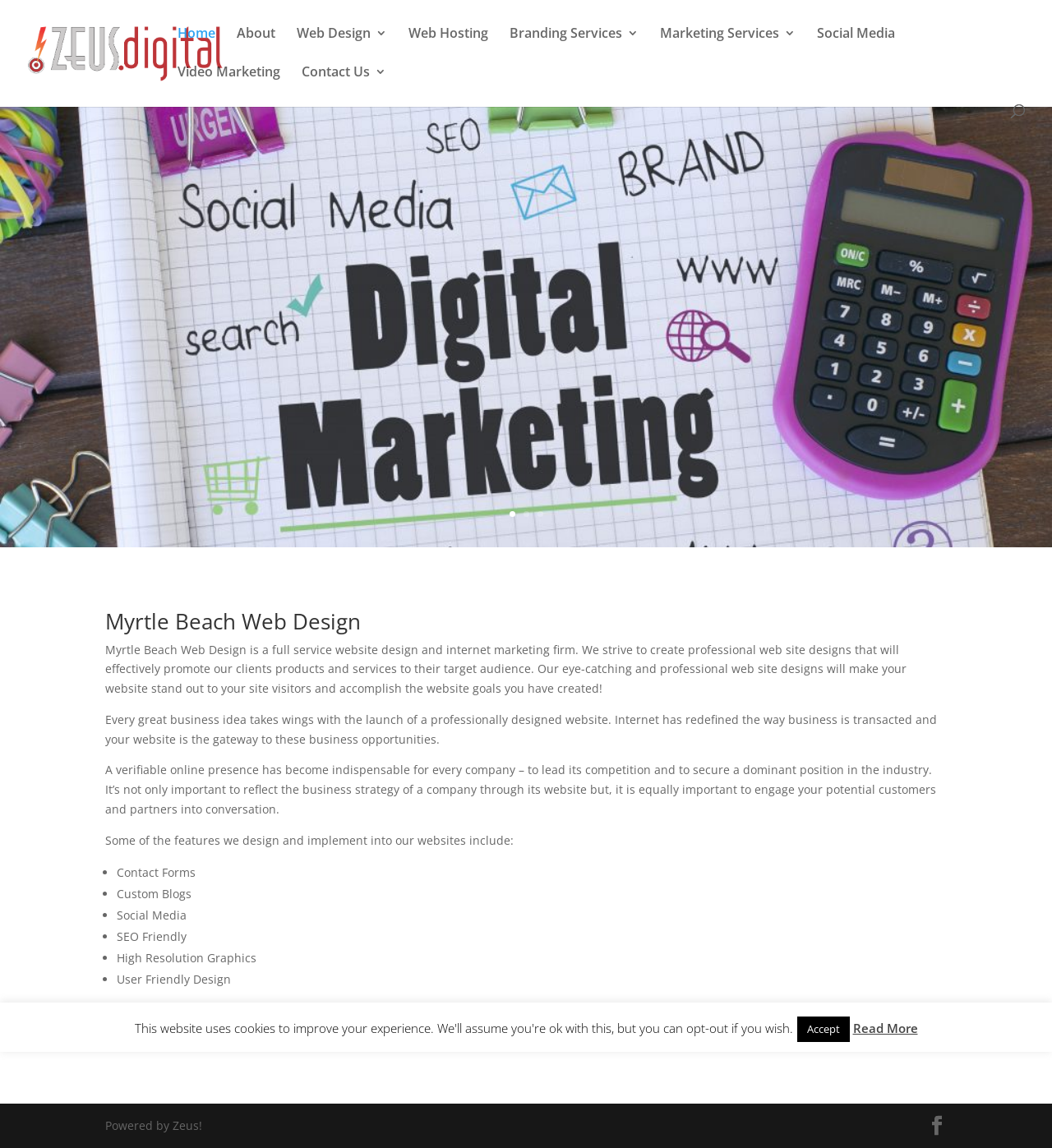Identify the bounding box of the HTML element described here: "Accept". Provide the coordinates as four float numbers between 0 and 1: [left, top, right, bottom].

[0.757, 0.885, 0.807, 0.908]